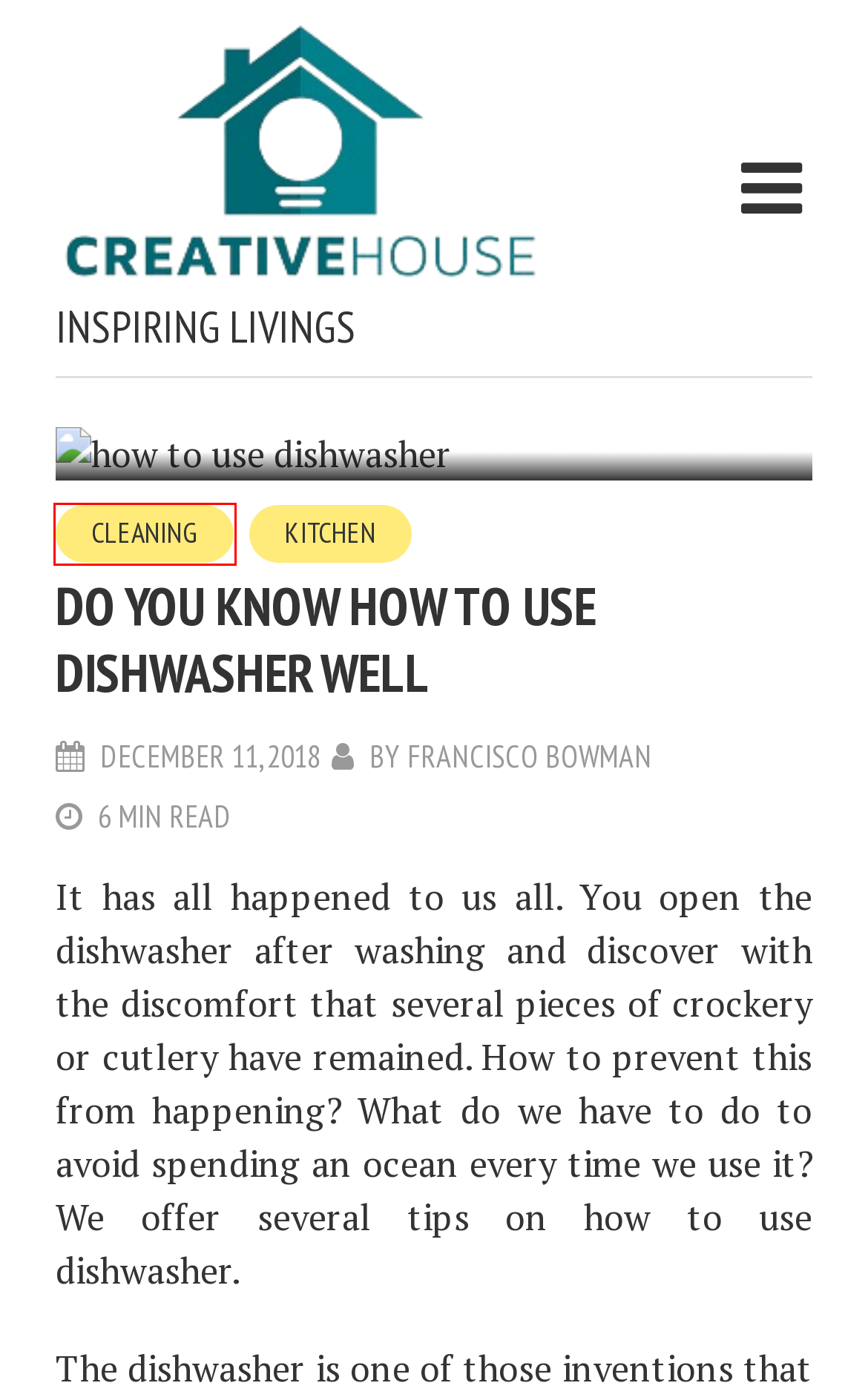Examine the webpage screenshot and identify the UI element enclosed in the red bounding box. Pick the webpage description that most accurately matches the new webpage after clicking the selected element. Here are the candidates:
A. Creative House - Inspiring livings
B. About Think House Creative - Creative House
C. Francisco Bowman, Author at Creative House
D. 5 Bedroom Cleaning Mistakes to Avoid for a Fresh and Restful Retreat - Creative House
E. Painting Archives - Creative House
F. Kitchen Archives - Creative House
G. Cleaning Archives - Creative House
H. Home Improvement Archives - Creative House

G